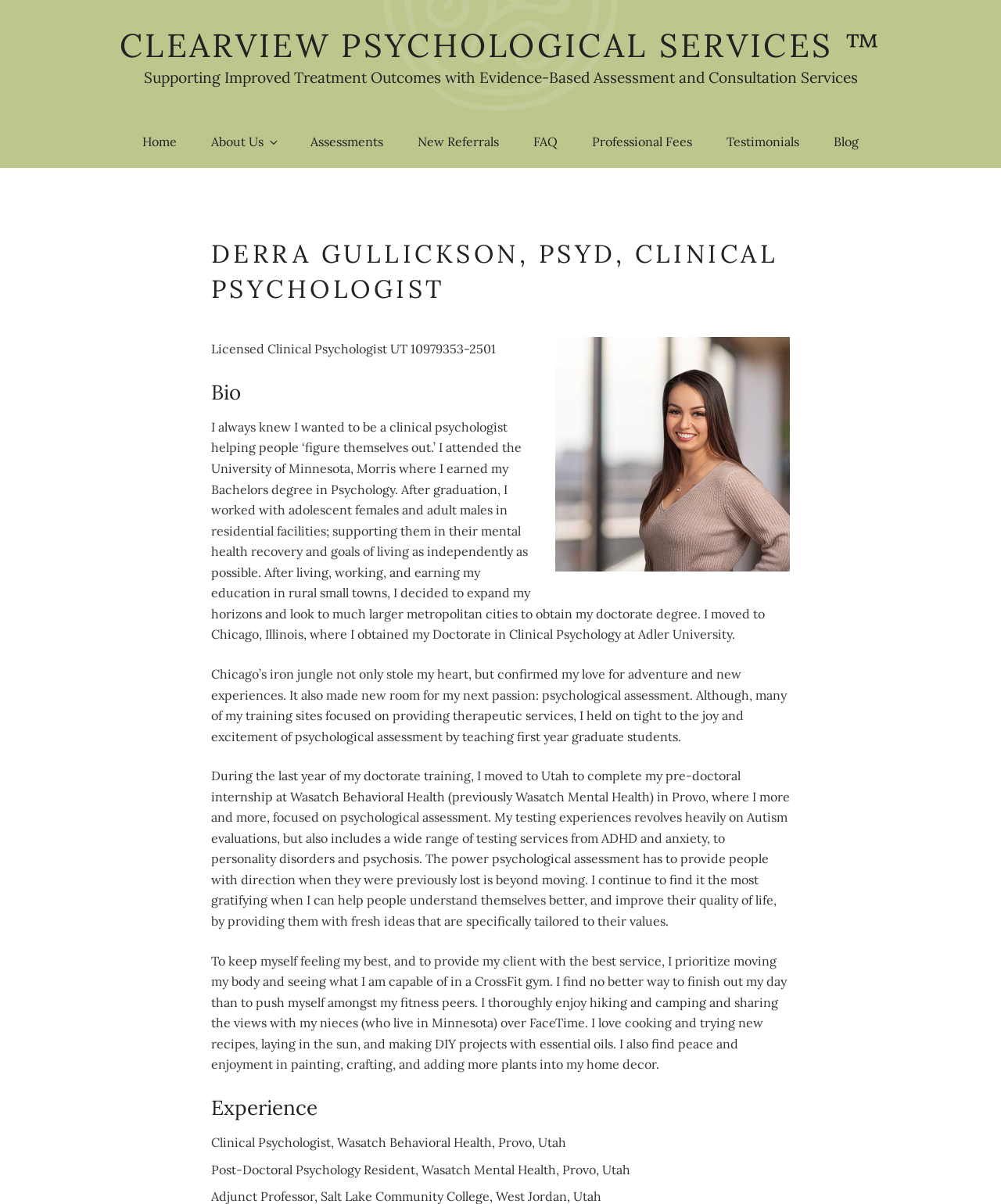Given the description "ClearView Psychological Services ™", determine the bounding box of the corresponding UI element.

[0.119, 0.02, 0.881, 0.055]